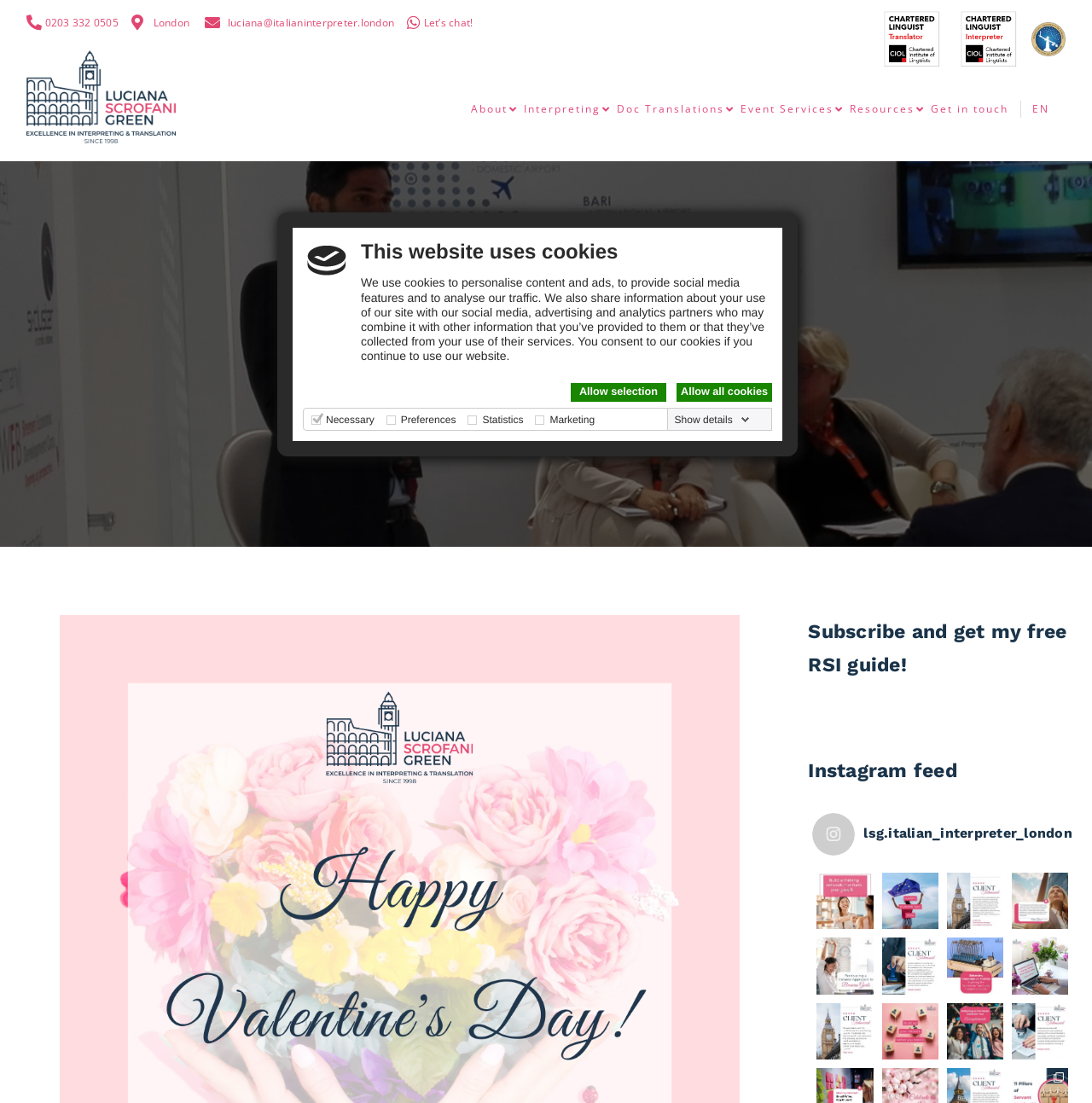Given the following UI element description: "Doc Translations", find the bounding box coordinates in the webpage screenshot.

[0.562, 0.053, 0.675, 0.145]